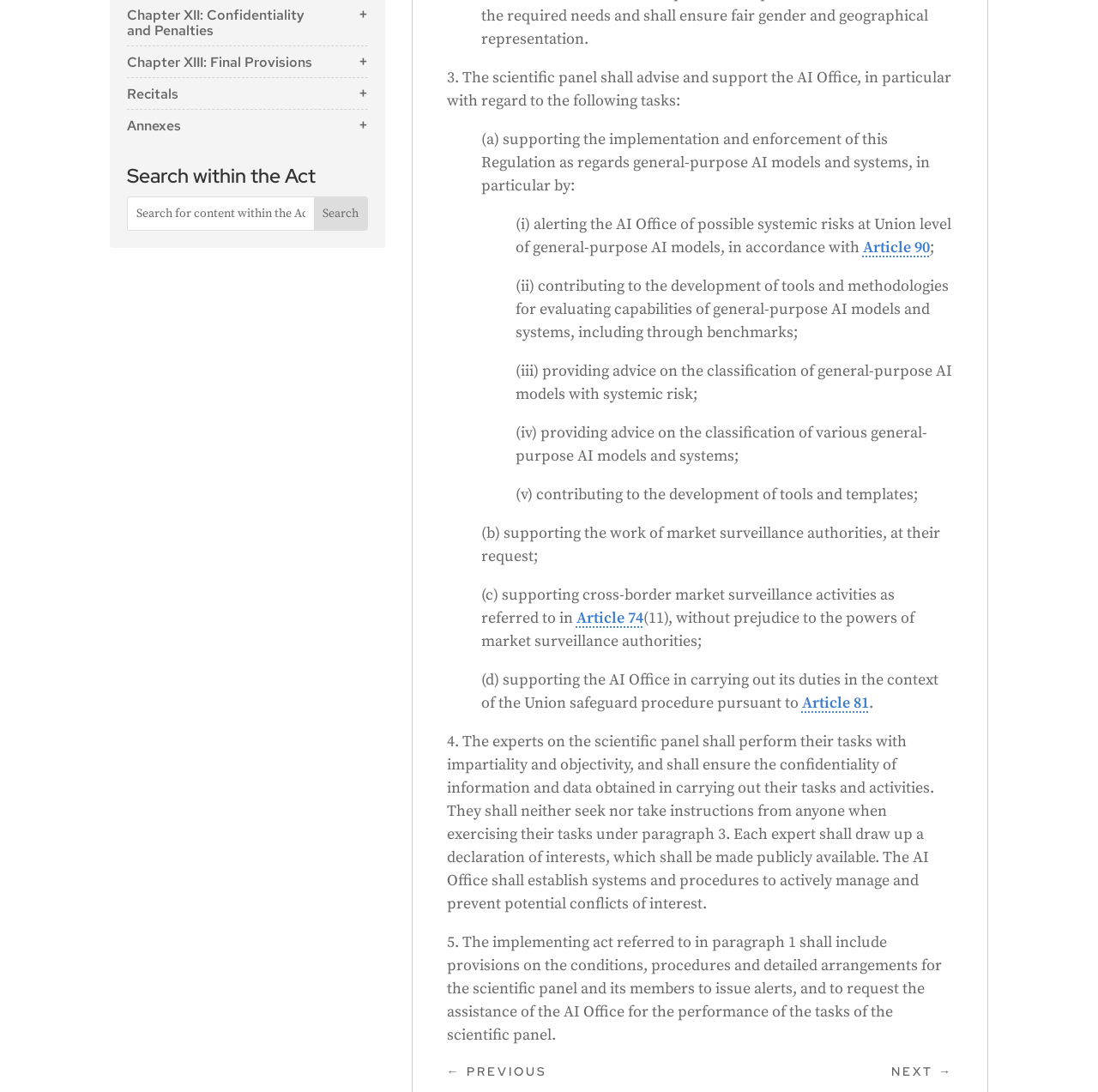Please find the bounding box for the following UI element description. Provide the coordinates in (top-left x, top-left y, bottom-right x, bottom-right y) format, with values between 0 and 1: Annex III: High-Risk AI Systems

[0.13, 0.187, 0.29, 0.201]